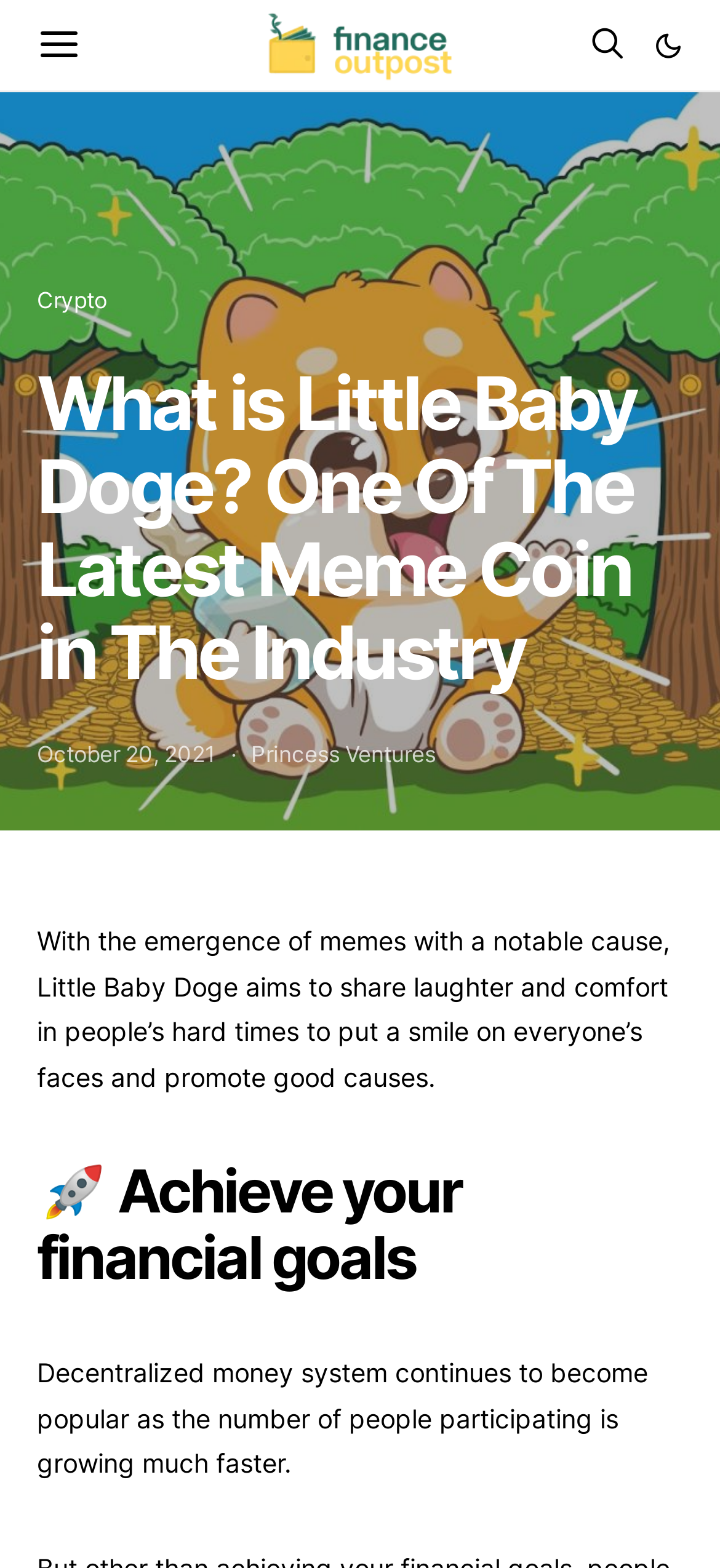Look at the image and give a detailed response to the following question: What is the purpose of Little Baby Doge?

According to the StaticText element, 'Little Baby Doge aims to share laughter and comfort in people’s hard times to put a smile on everyone’s faces and promote good causes'.